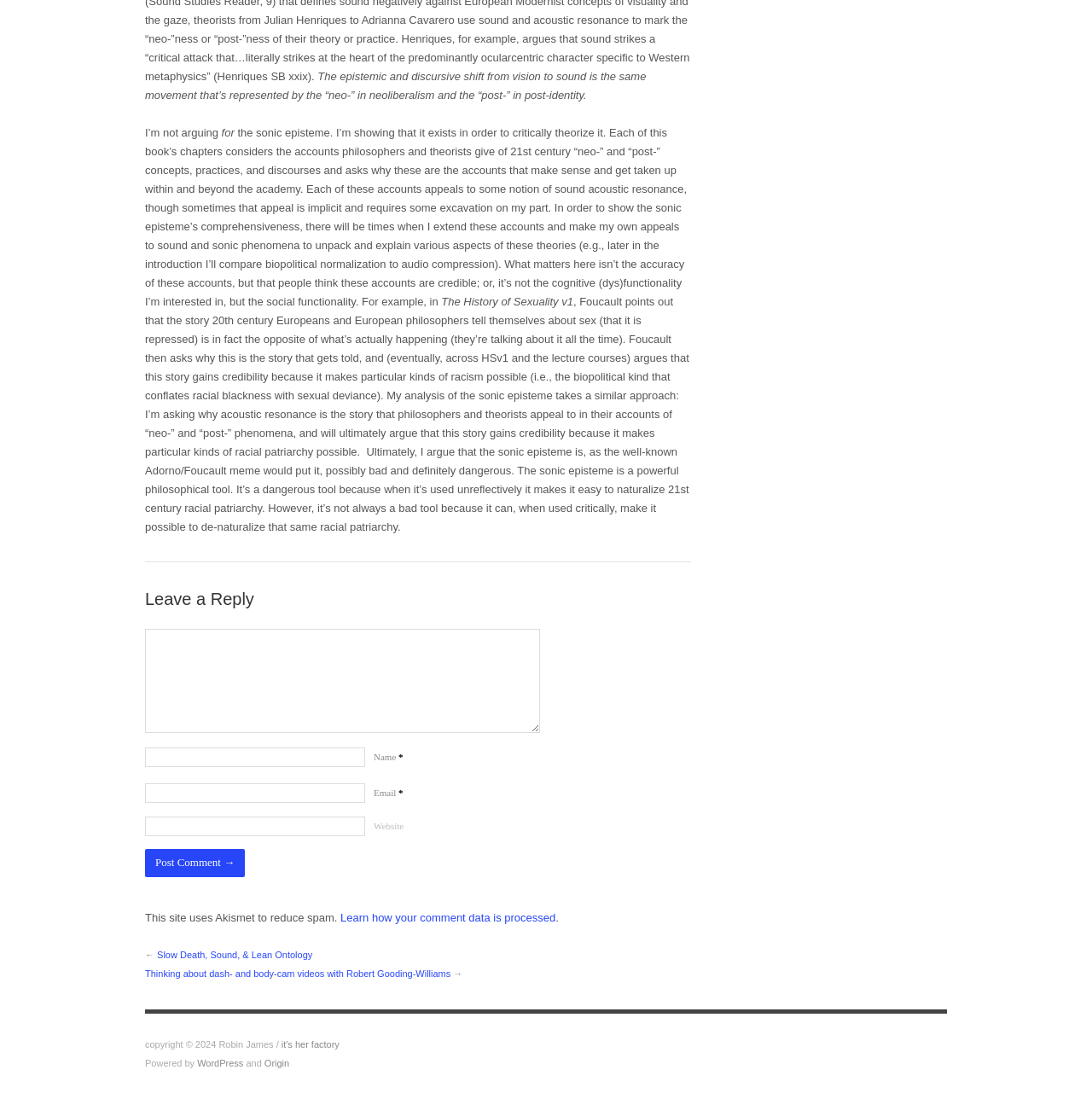Identify the bounding box for the described UI element. Provide the coordinates in (top-left x, top-left y, bottom-right x, bottom-right y) format with values ranging from 0 to 1: parent_node: Name * name="author"

[0.133, 0.681, 0.334, 0.698]